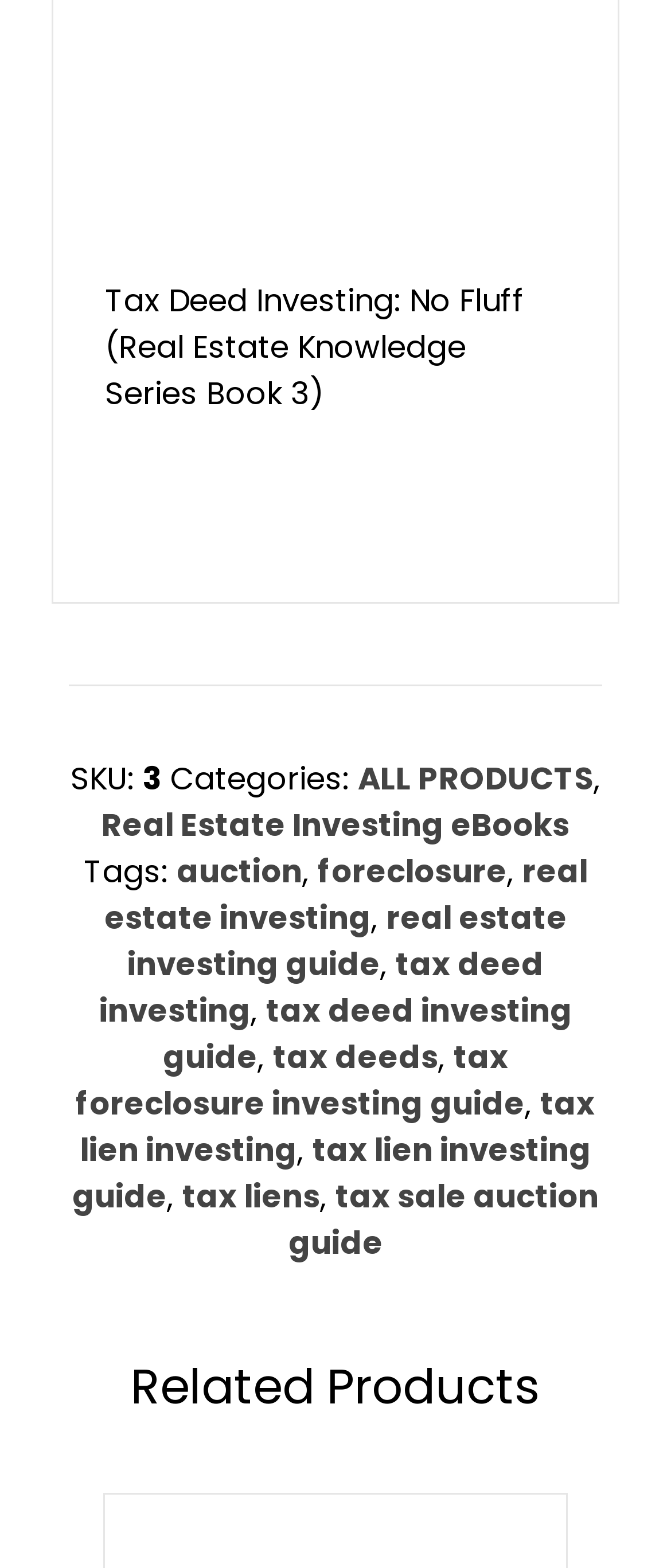Please find the bounding box coordinates of the clickable region needed to complete the following instruction: "explore tax deed investing". The bounding box coordinates must consist of four float numbers between 0 and 1, i.e., [left, top, right, bottom].

[0.147, 0.601, 0.81, 0.658]